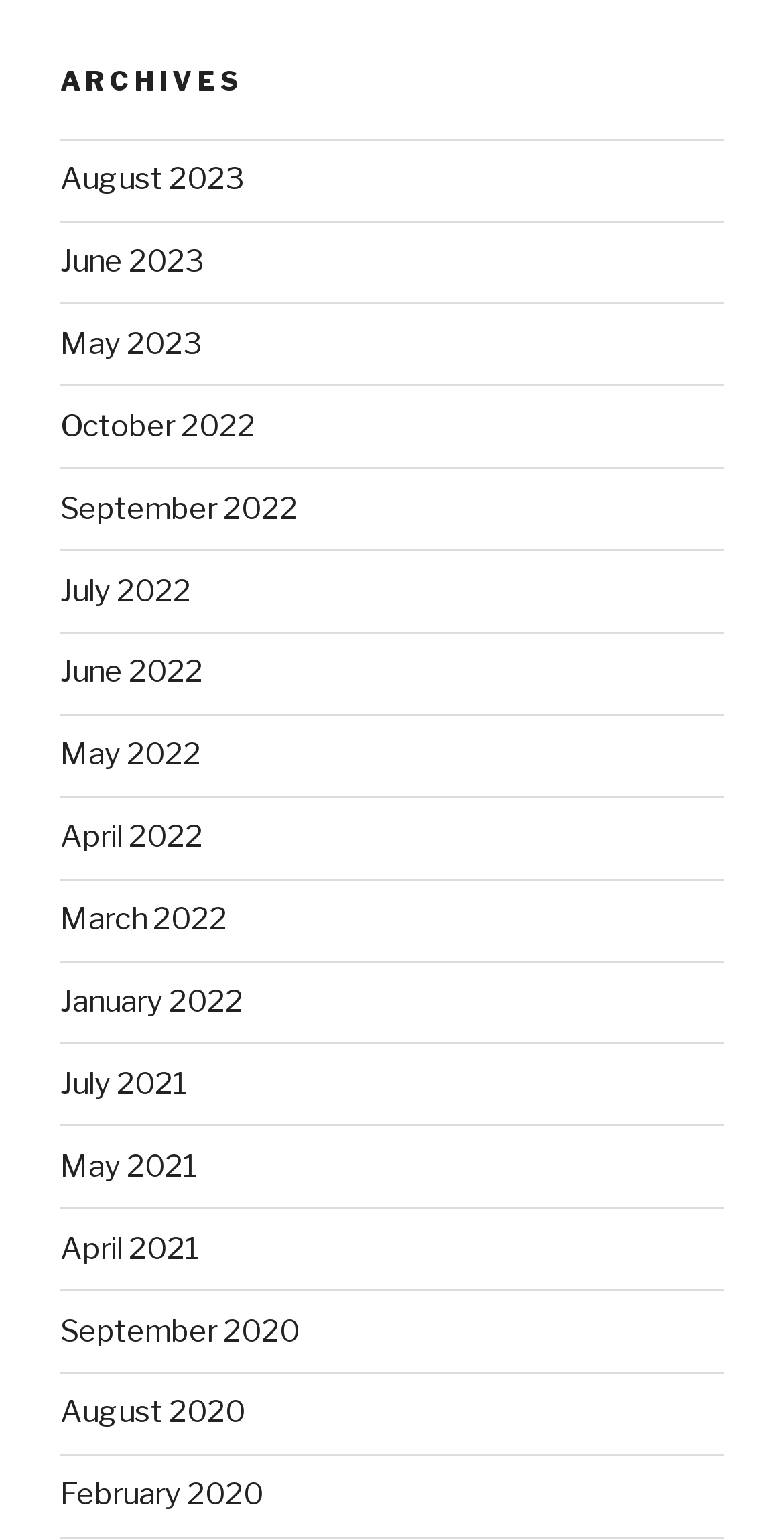What is the archive for the summer month in 2021?
Answer the question with a single word or phrase, referring to the image.

July 2021